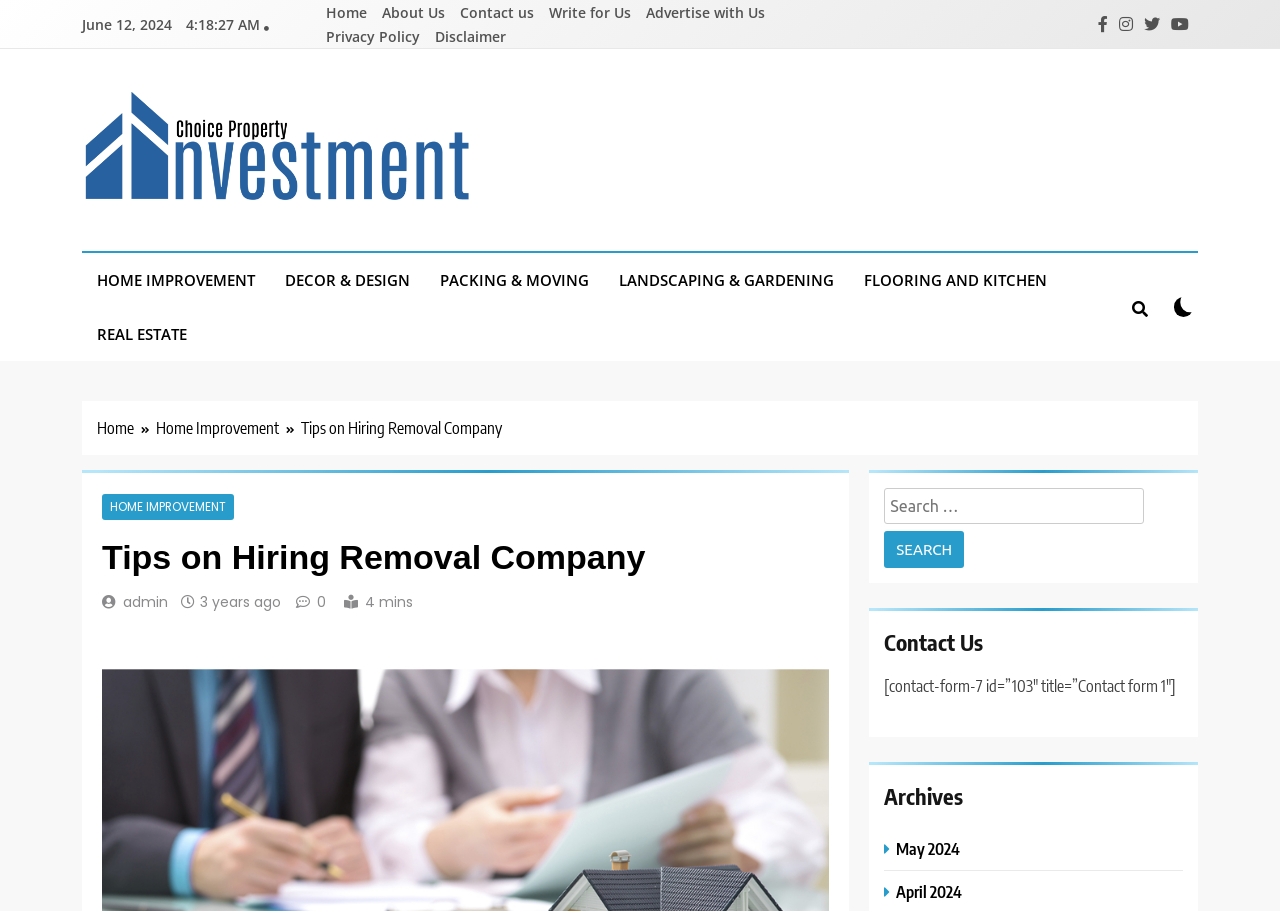Indicate the bounding box coordinates of the clickable region to achieve the following instruction: "Click on the 'Home' link."

[0.25, 0.003, 0.292, 0.024]